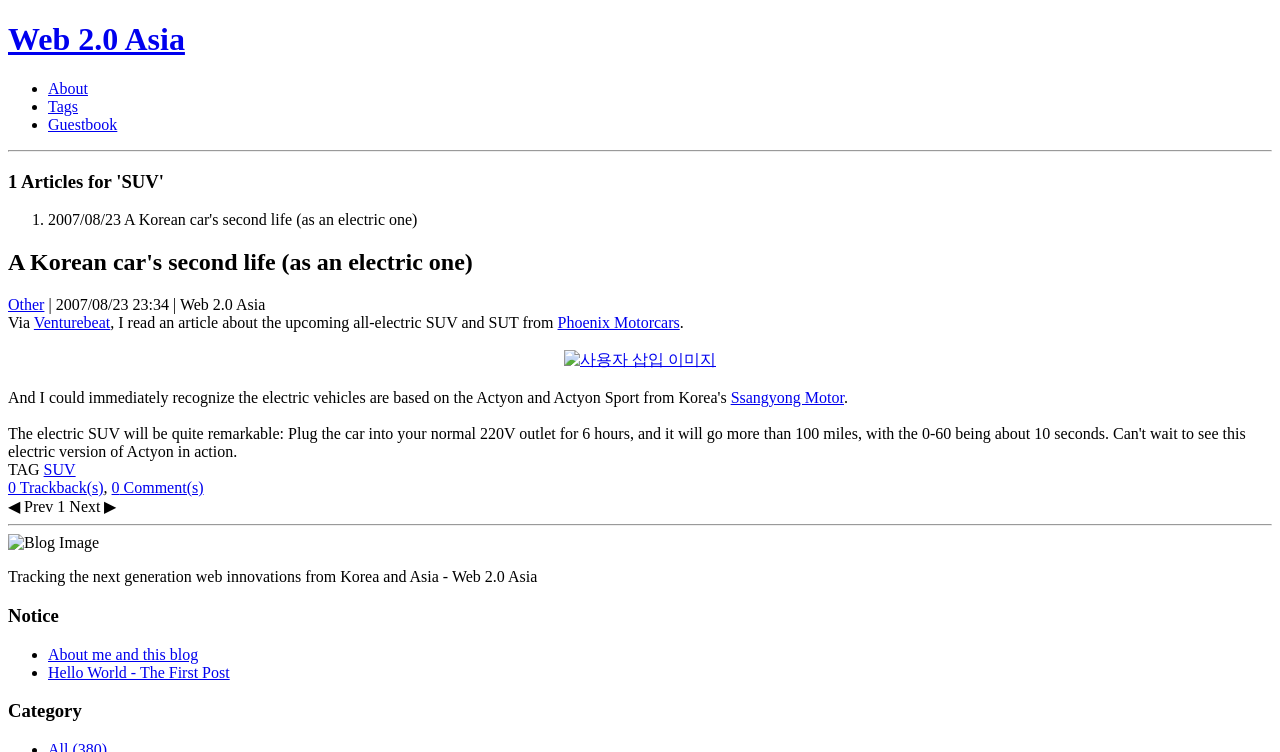Pinpoint the bounding box coordinates for the area that should be clicked to perform the following instruction: "View the article about 'A Korean car's second life (as an electric one)'".

[0.006, 0.331, 0.994, 0.367]